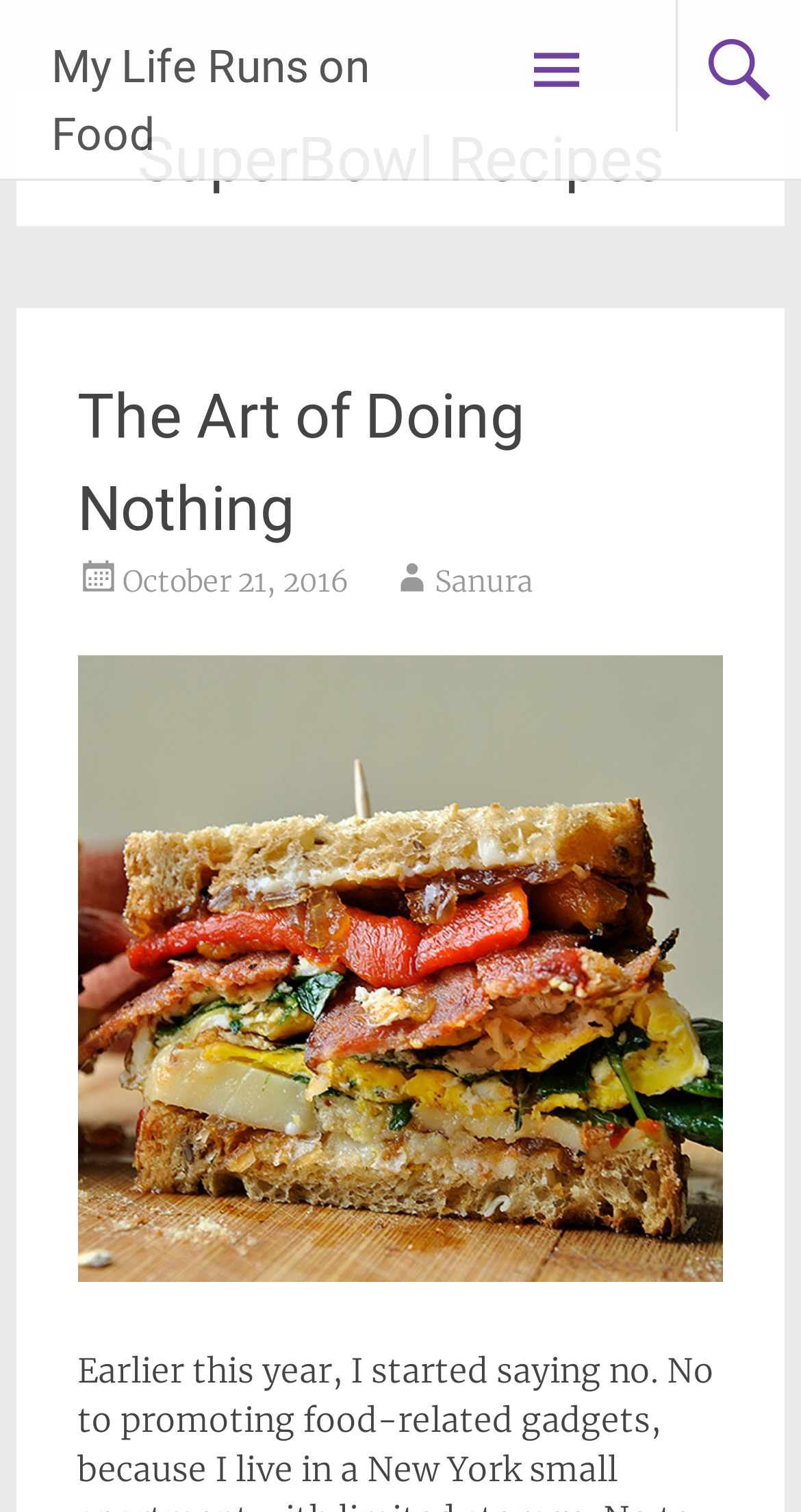Bounding box coordinates are given in the format (top-left x, top-left y, bottom-right x, bottom-right y). All values should be floating point numbers between 0 and 1. Provide the bounding box coordinate for the UI element described as: Sanura

[0.543, 0.372, 0.666, 0.397]